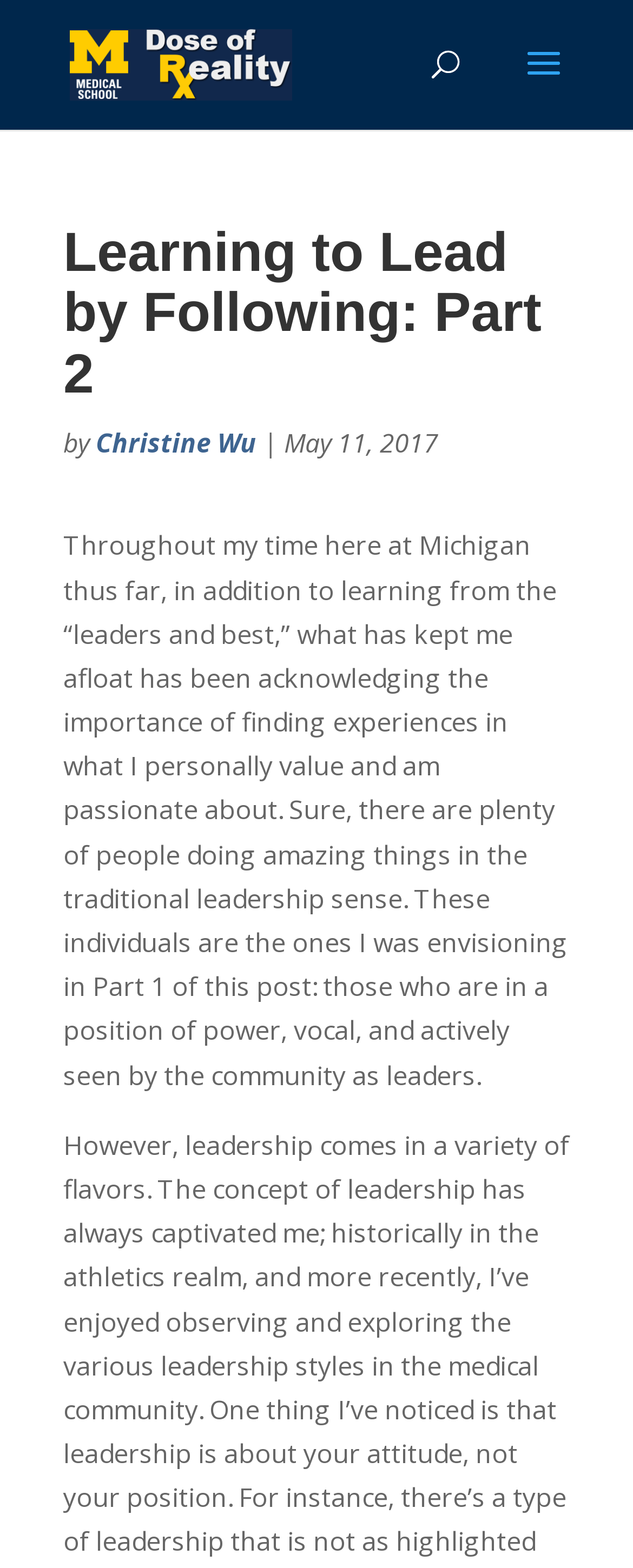Provide a short, one-word or phrase answer to the question below:
What is the name of the author?

Christine Wu